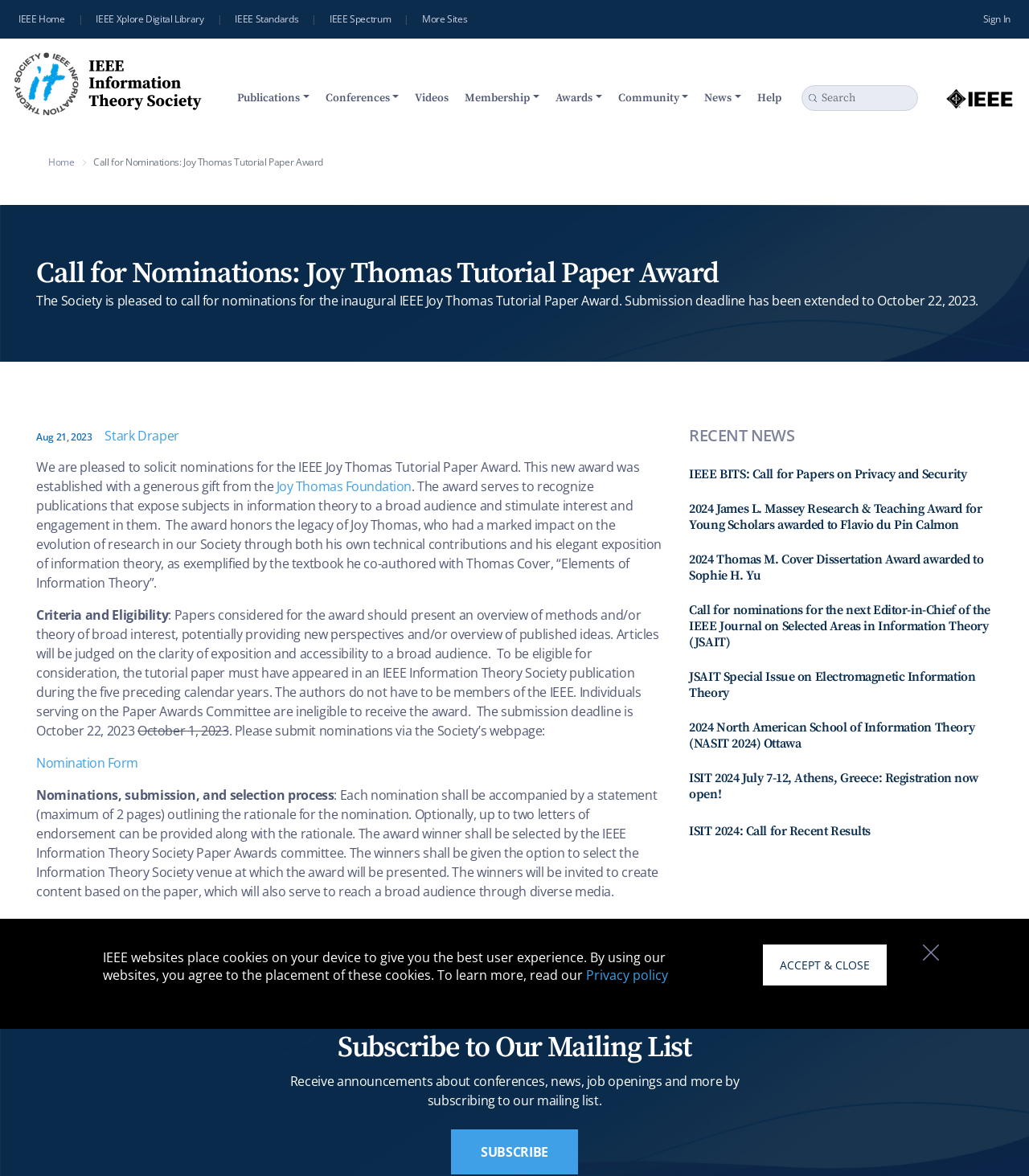What is the name of the textbook co-authored by Joy Thomas?
Give a single word or phrase answer based on the content of the image.

Elements of Information Theory